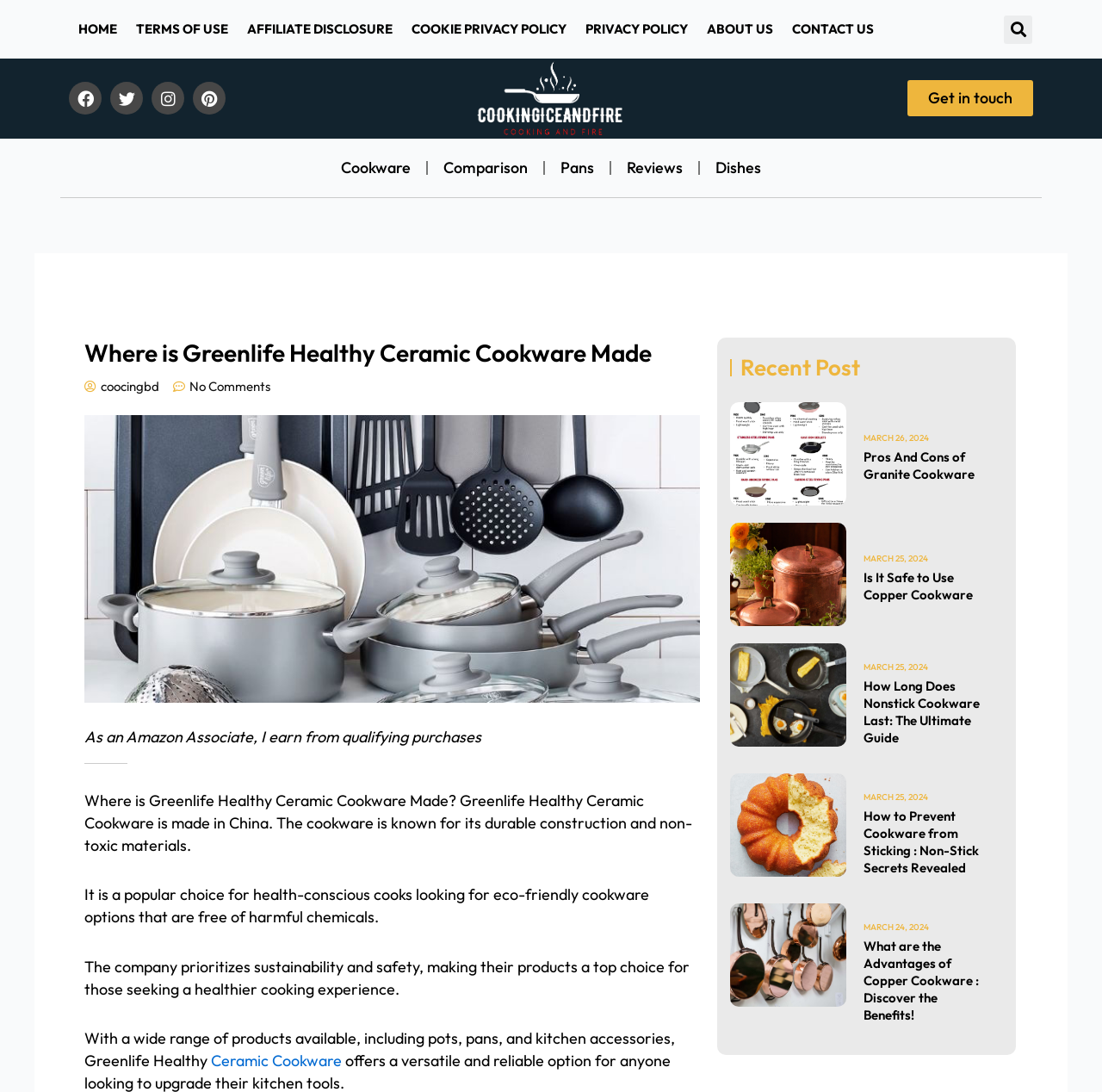Locate the bounding box coordinates of the element to click to perform the following action: 'Read the article about Greenlife Healthy Ceramic Cookware'. The coordinates should be given as four float values between 0 and 1, in the form of [left, top, right, bottom].

[0.077, 0.309, 0.635, 0.337]